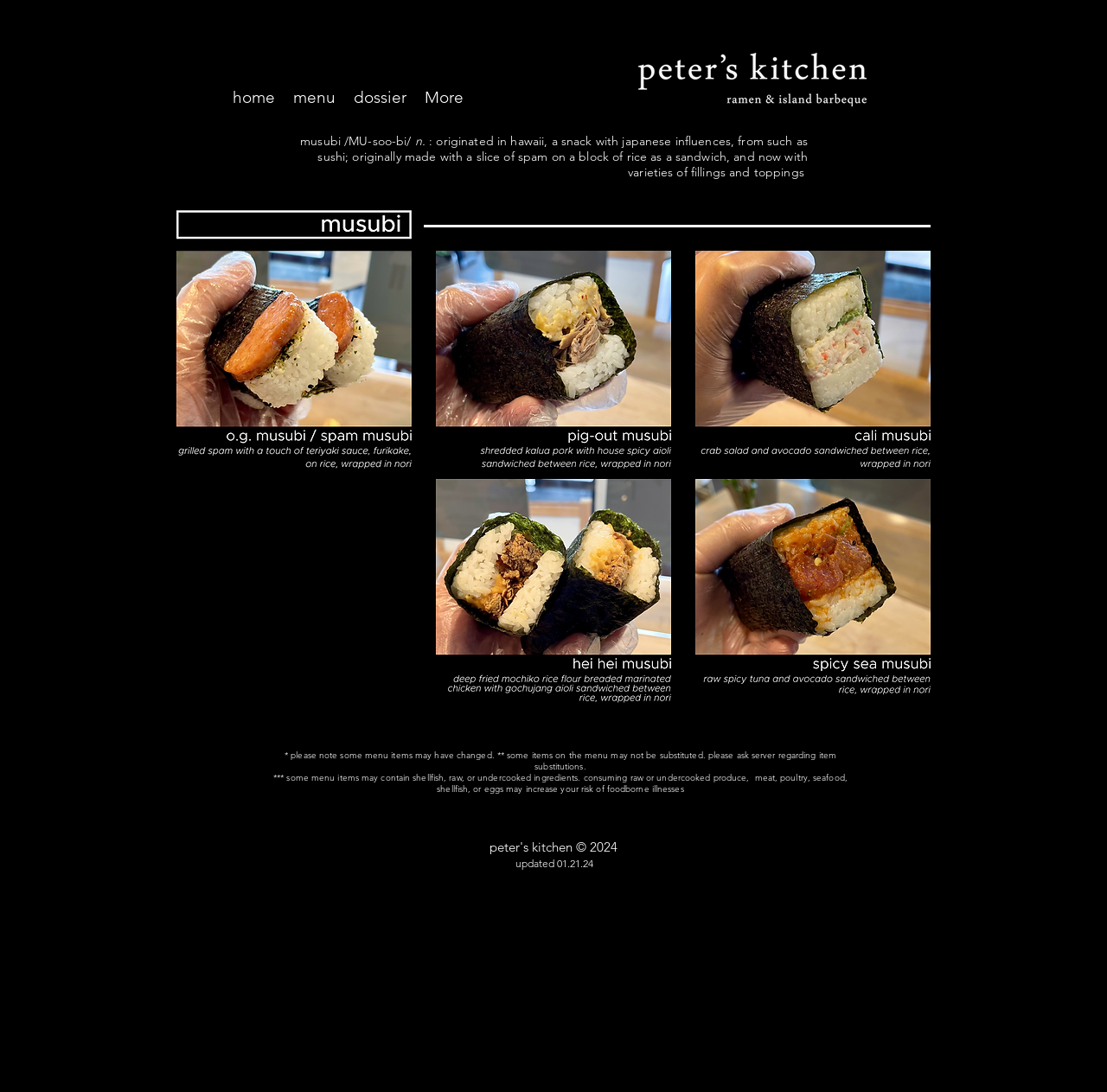How many images of musubi are shown?
Based on the image, provide your answer in one word or phrase.

4